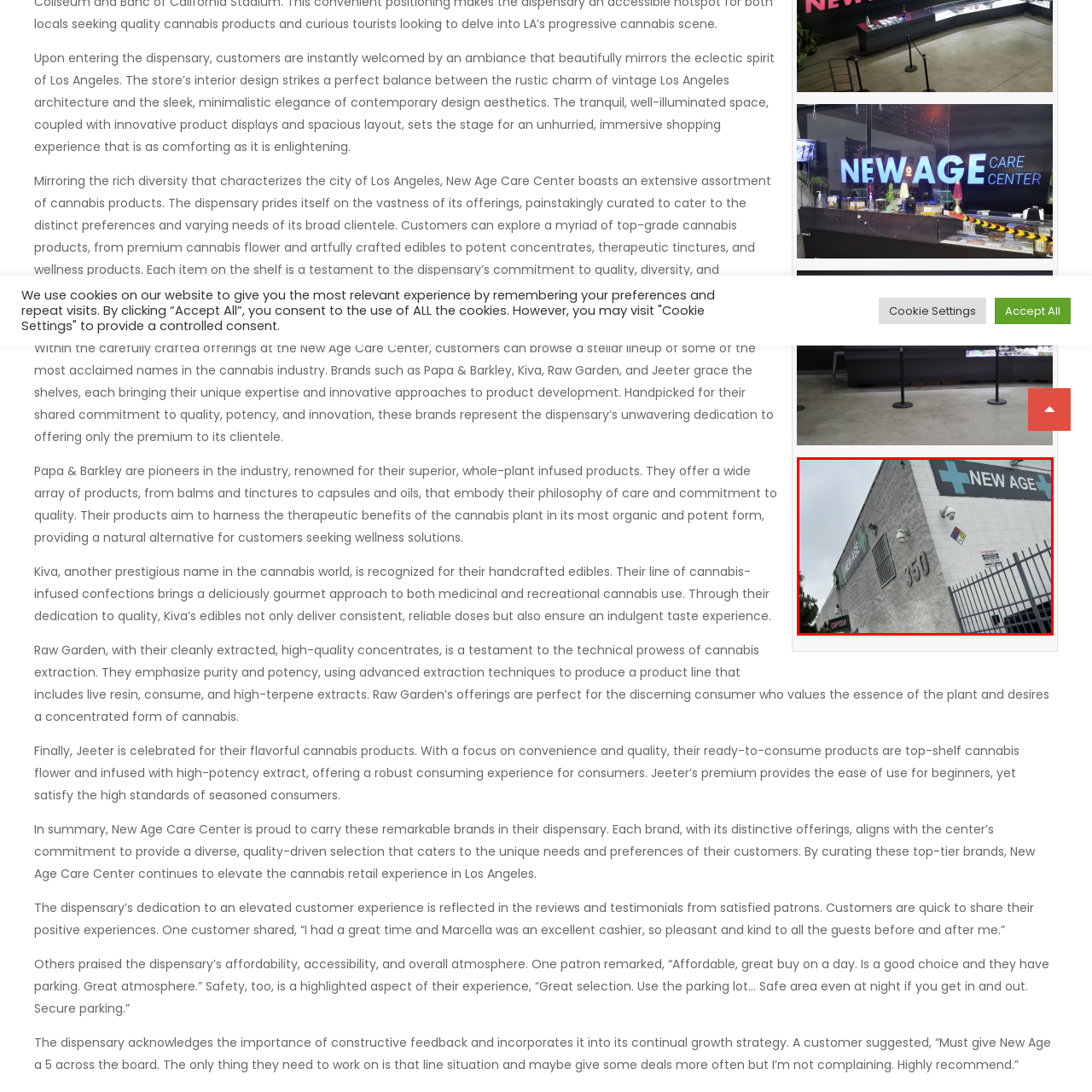Observe the image within the red outline and respond to the ensuing question with a detailed explanation based on the visual aspects of the image: 
What is the address of the dispensary?

The address of the dispensary is displayed on the textured gray wall, which is '350', contributing to the dispensary's approachable aesthetic.